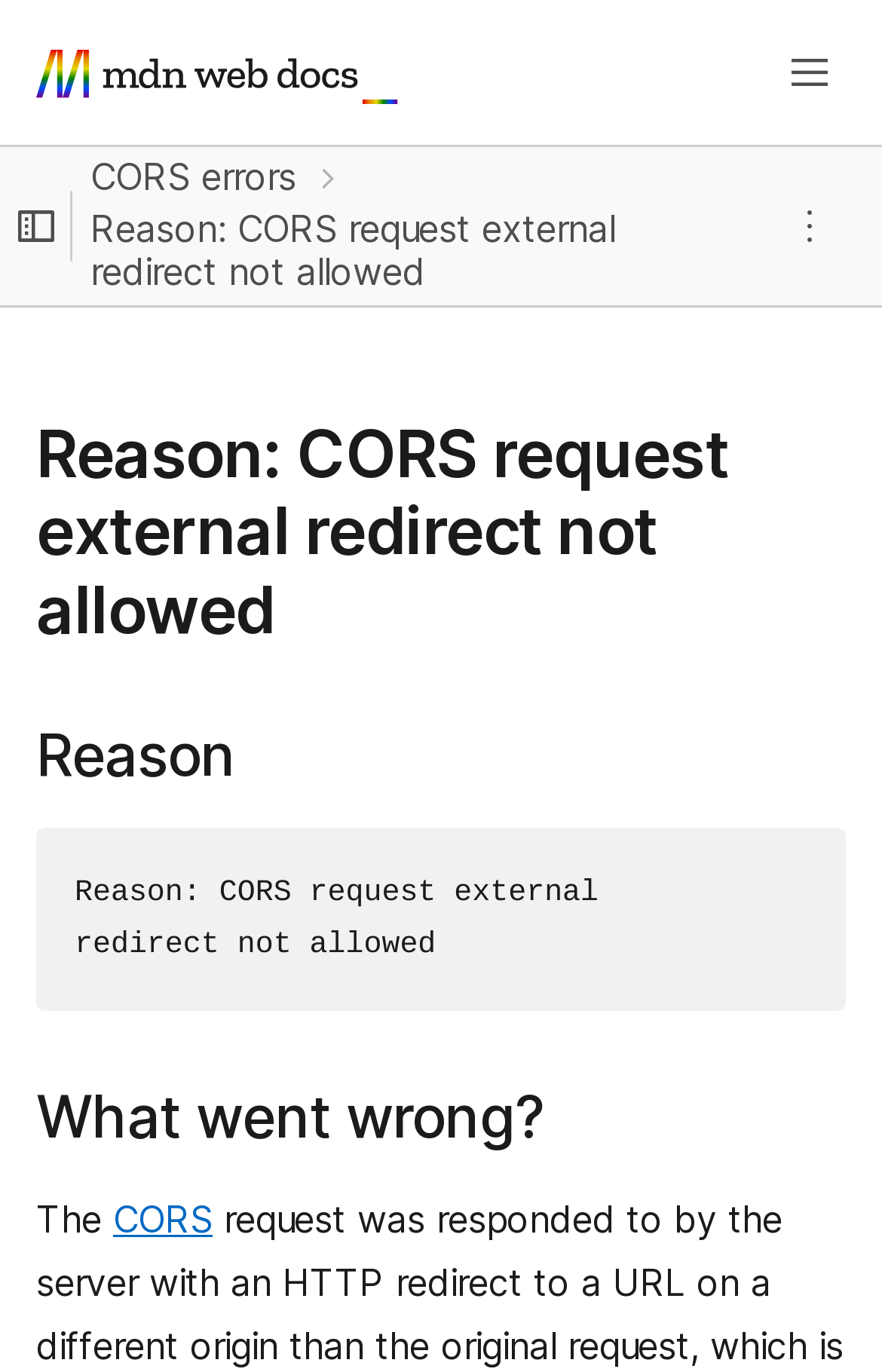Please identify the bounding box coordinates of the element I need to click to follow this instruction: "View site map".

None